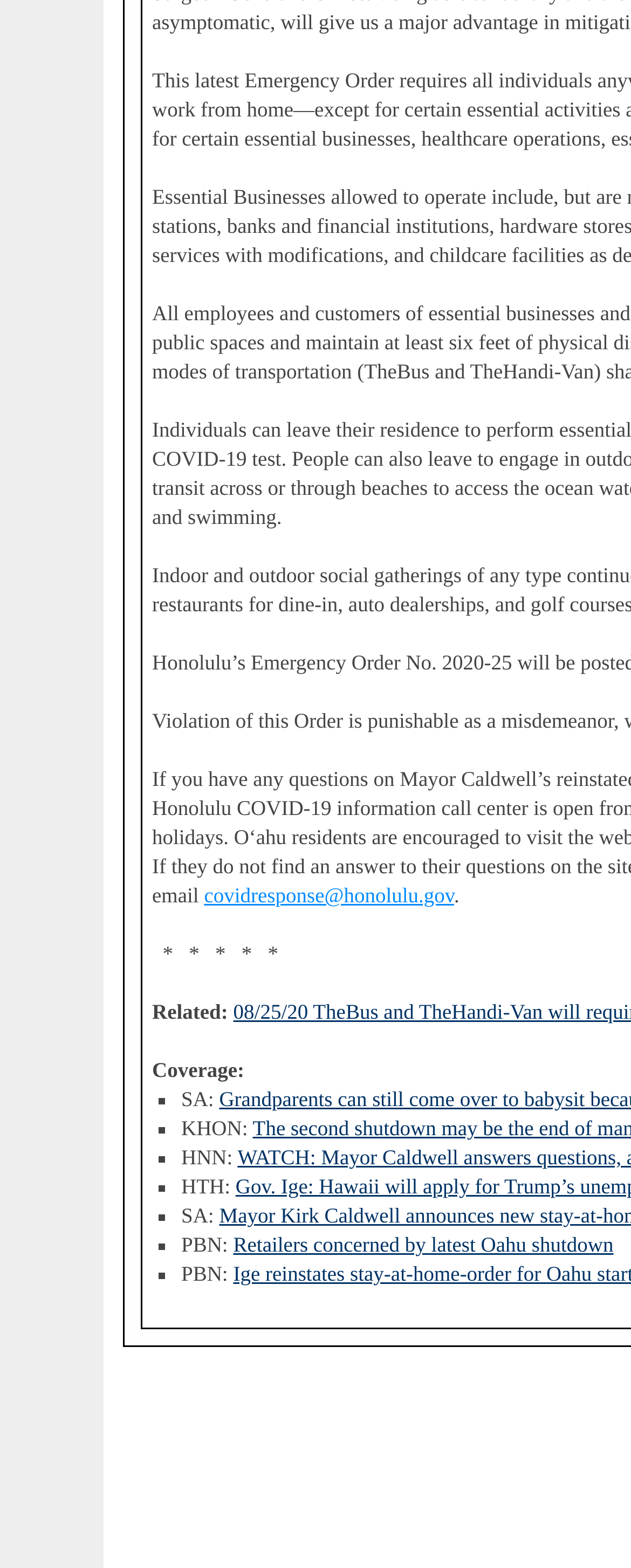How many news sources are mentioned?
Kindly offer a comprehensive and detailed response to the question.

By counting the unique news sources mentioned in the static text elements, we can see that there are 5 news sources mentioned: SA, KHON, HNN, HTH, and PBN.